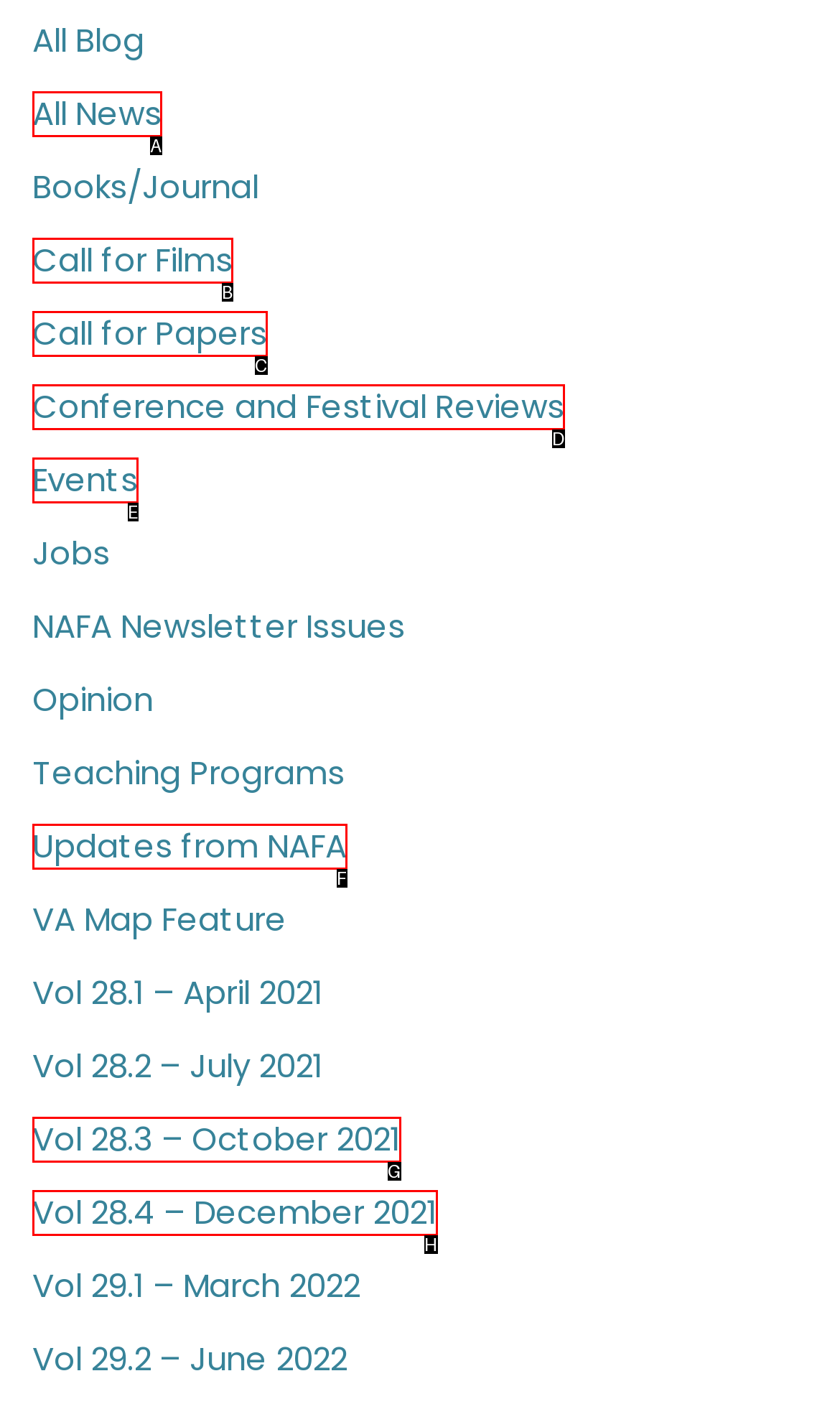From the description: Events, select the HTML element that fits best. Reply with the letter of the appropriate option.

E